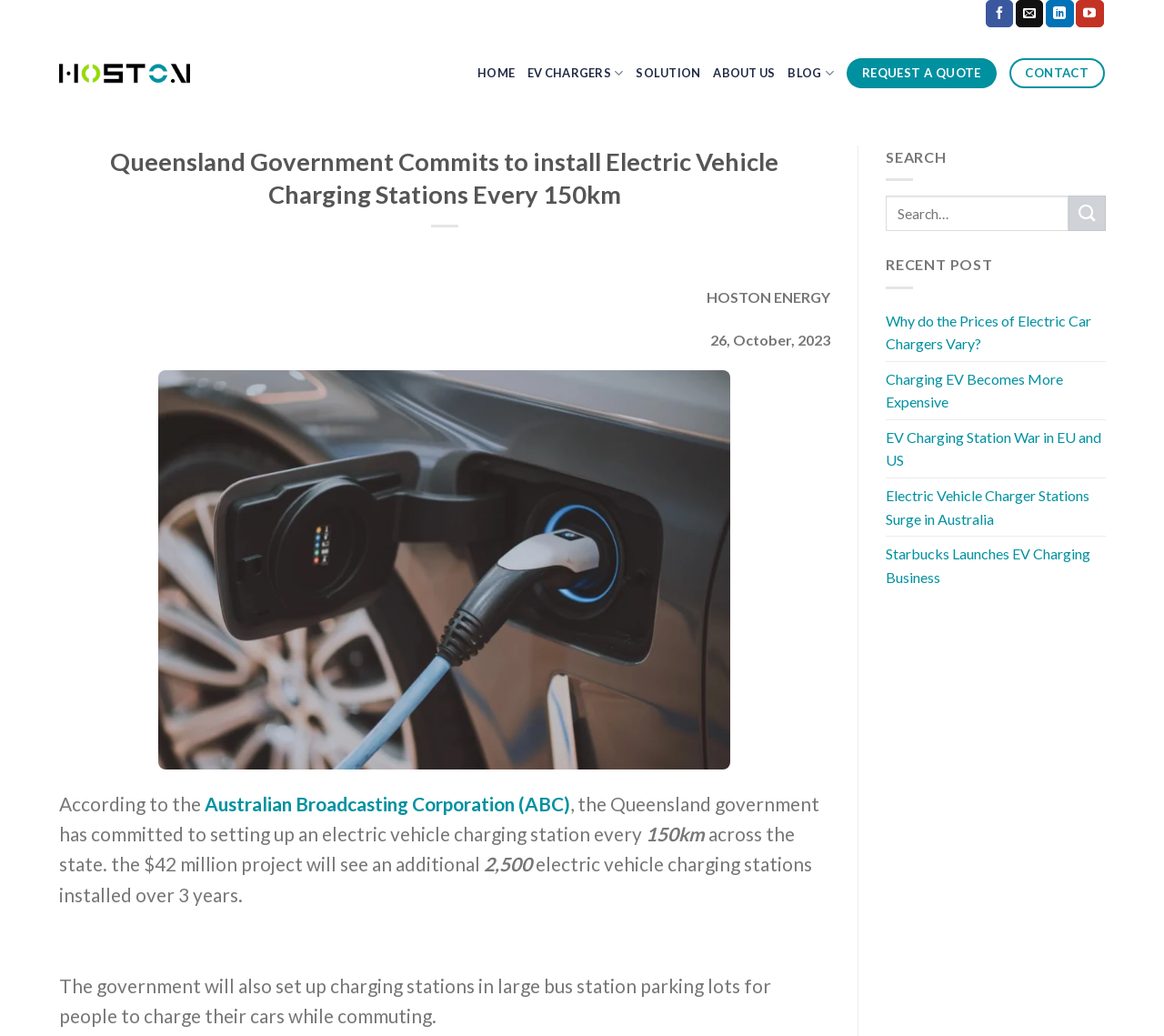Determine the bounding box coordinates of the clickable region to follow the instruction: "Follow on Facebook".

[0.847, 0.0, 0.871, 0.027]